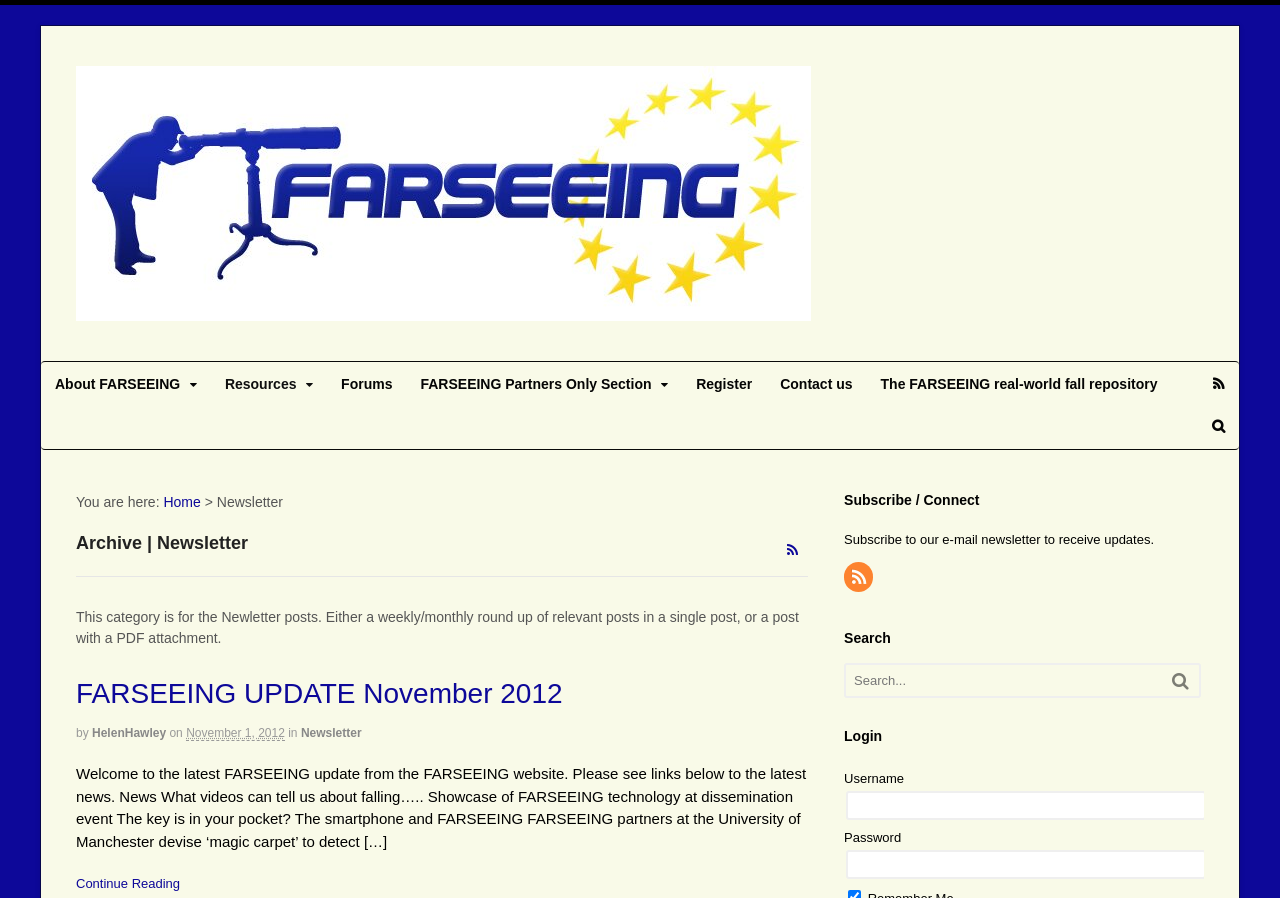Pinpoint the bounding box coordinates of the element to be clicked to execute the instruction: "Search for something".

[0.661, 0.741, 0.908, 0.775]